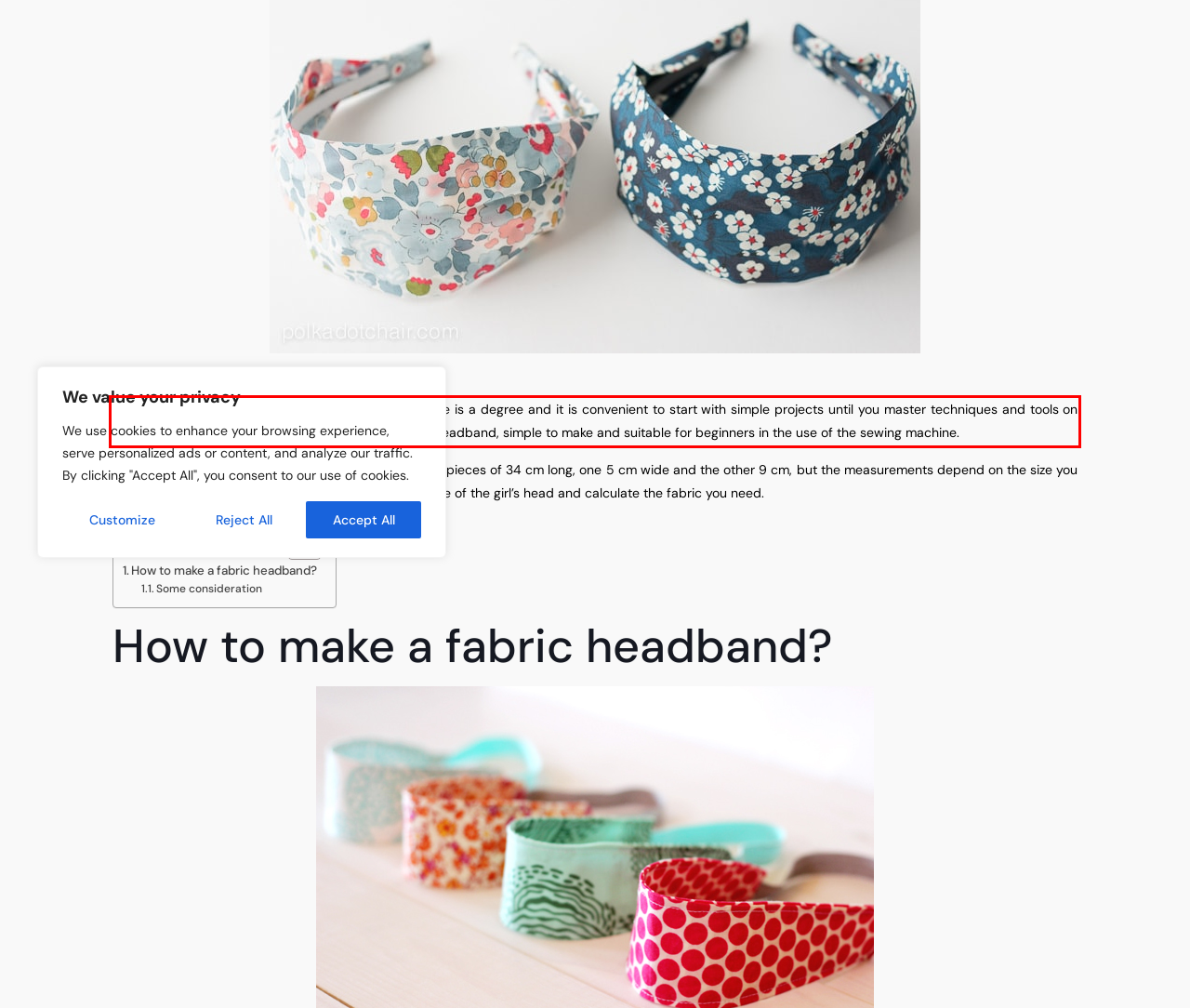Given a screenshot of a webpage, locate the red bounding box and extract the text it encloses.

In this craft, as in so many other things, the experience is a degree and it is convenient to start with simple projects until you master techniques and tools on how to make a fabric headband. And so is this fabric headband, simple to make and suitable for beginners in the use of the sewing machine.